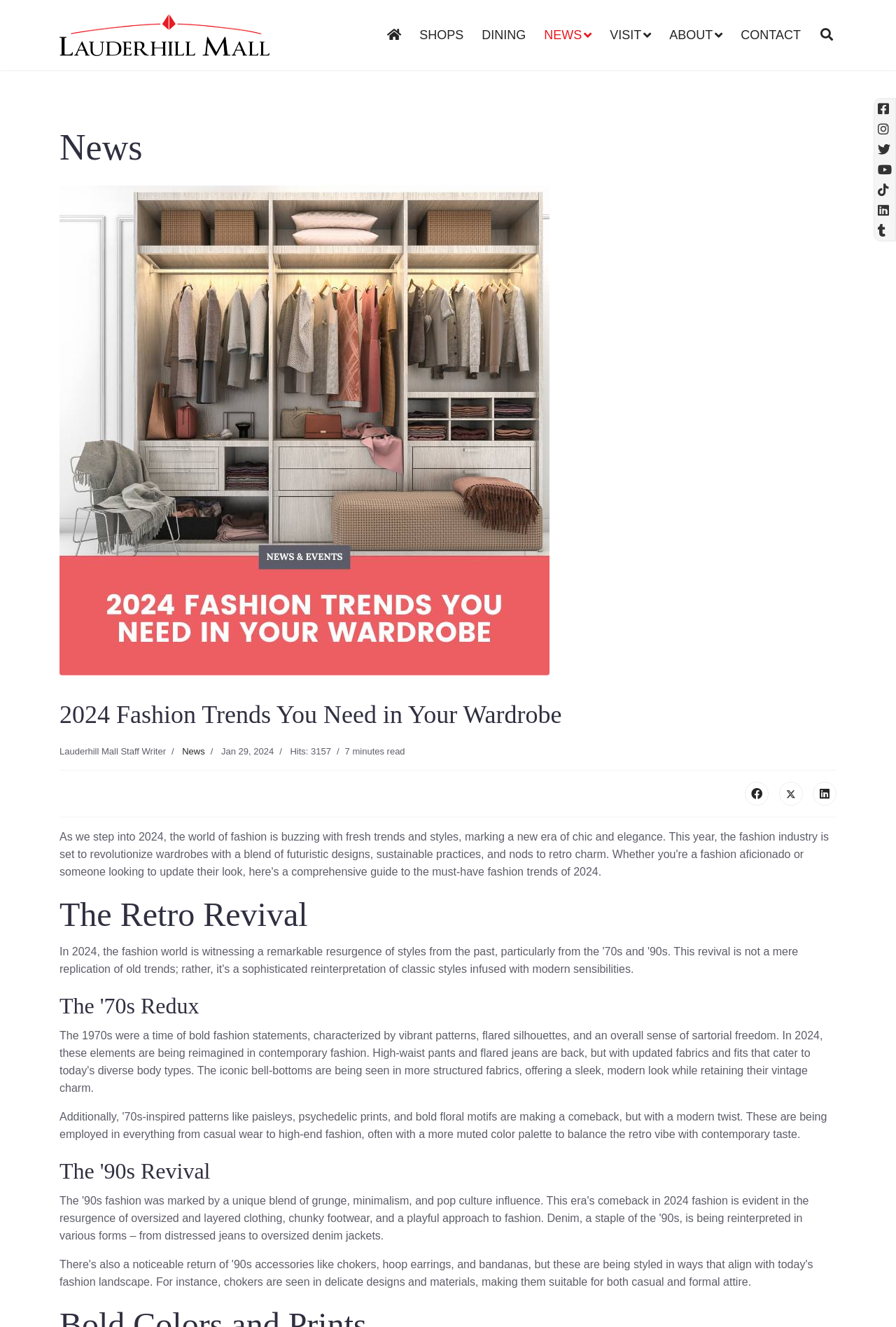Please answer the following question using a single word or phrase: 
What is the first fashion trend mentioned in the article?

The Retro Revival